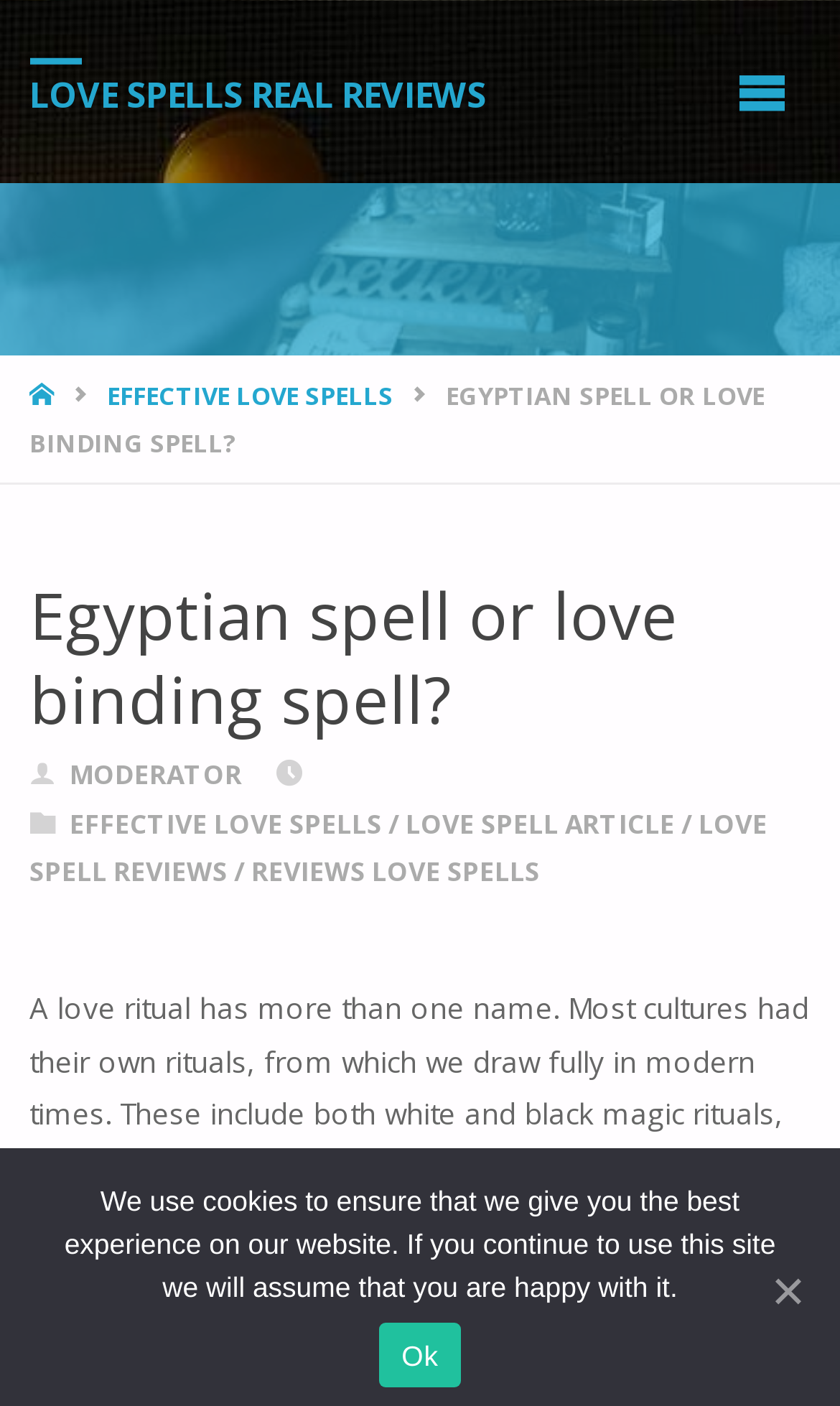Construct a comprehensive description capturing every detail on the webpage.

The webpage appears to be a blog post or article about love spells, specifically discussing the differences between Egyptian spells and love binding spells. At the top of the page, there is a navigation menu with links to "HOME", "EFFECTIVE LOVE SPELLS", and "LOVE SPELLS REAL REVIEWS". 

On the top right corner, there is a social media icon represented by a Unicode character '\ue9bd'. Below the navigation menu, the title of the article "EGYPTIAN SPELL OR LOVE BINDING SPELL?" is prominently displayed. 

The article itself is divided into sections, with the author's name "MODERATOR" and the date of publication listed below the title. The categories of the article, including "EFFECTIVE LOVE SPELLS", "LOVE SPELL ARTICLE", and "LOVE SPELL REVIEWS", are also listed. 

The main content of the article starts with a paragraph discussing the different names and types of love rituals across cultures, including white and black magic rituals. 

At the bottom of the page, there is a notification about the use of cookies on the website, with an "Ok" button to acknowledge and dismiss the message. Another "Ok" button is located at the bottom right corner of the page, likely serving the same purpose.